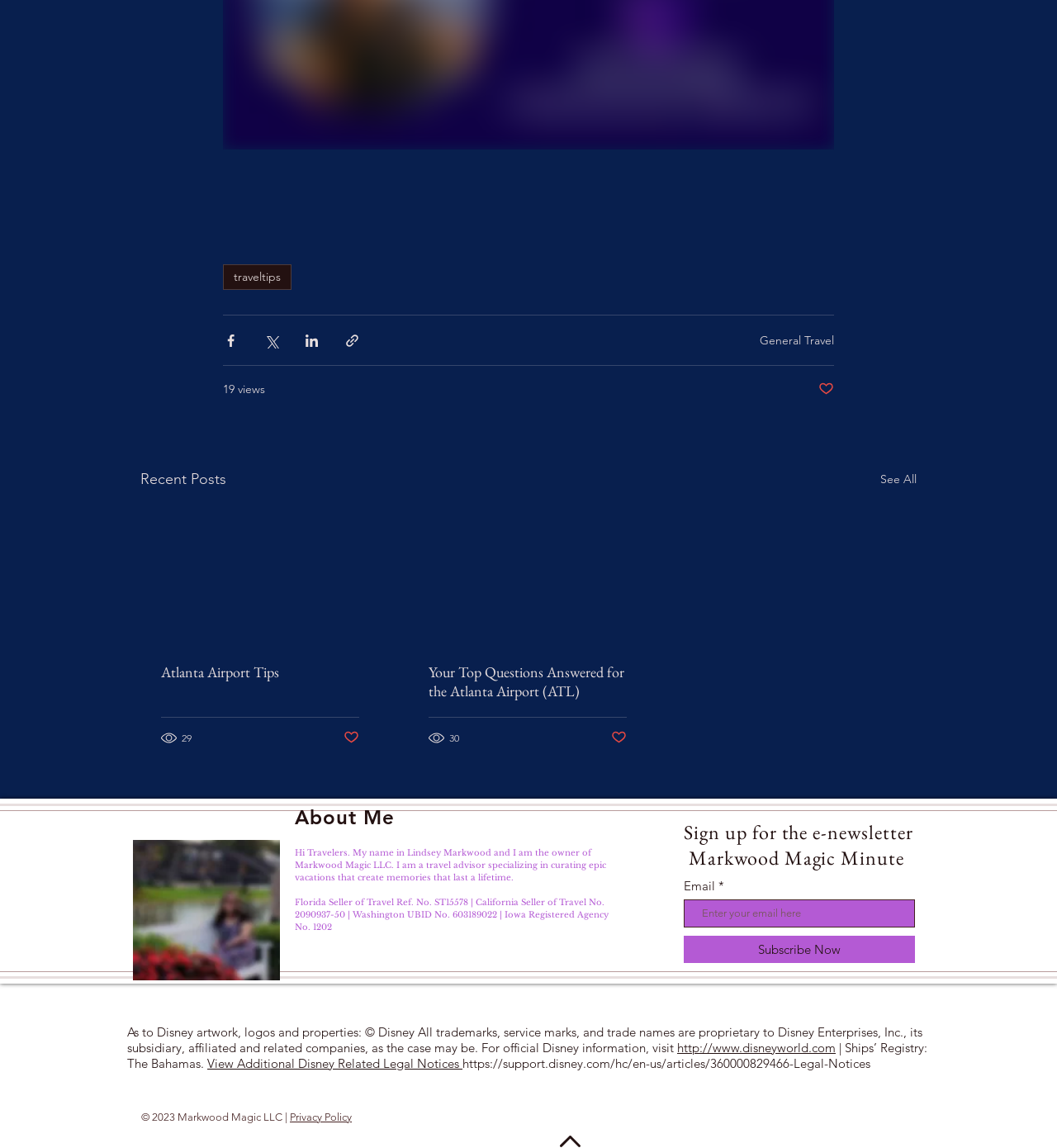What is the purpose of the 'Share via Facebook' button?
From the details in the image, answer the question comprehensively.

The 'Share via Facebook' button is likely used to share content from the webpage on the Facebook social media platform, allowing users to easily share information with their Facebook friends and followers.